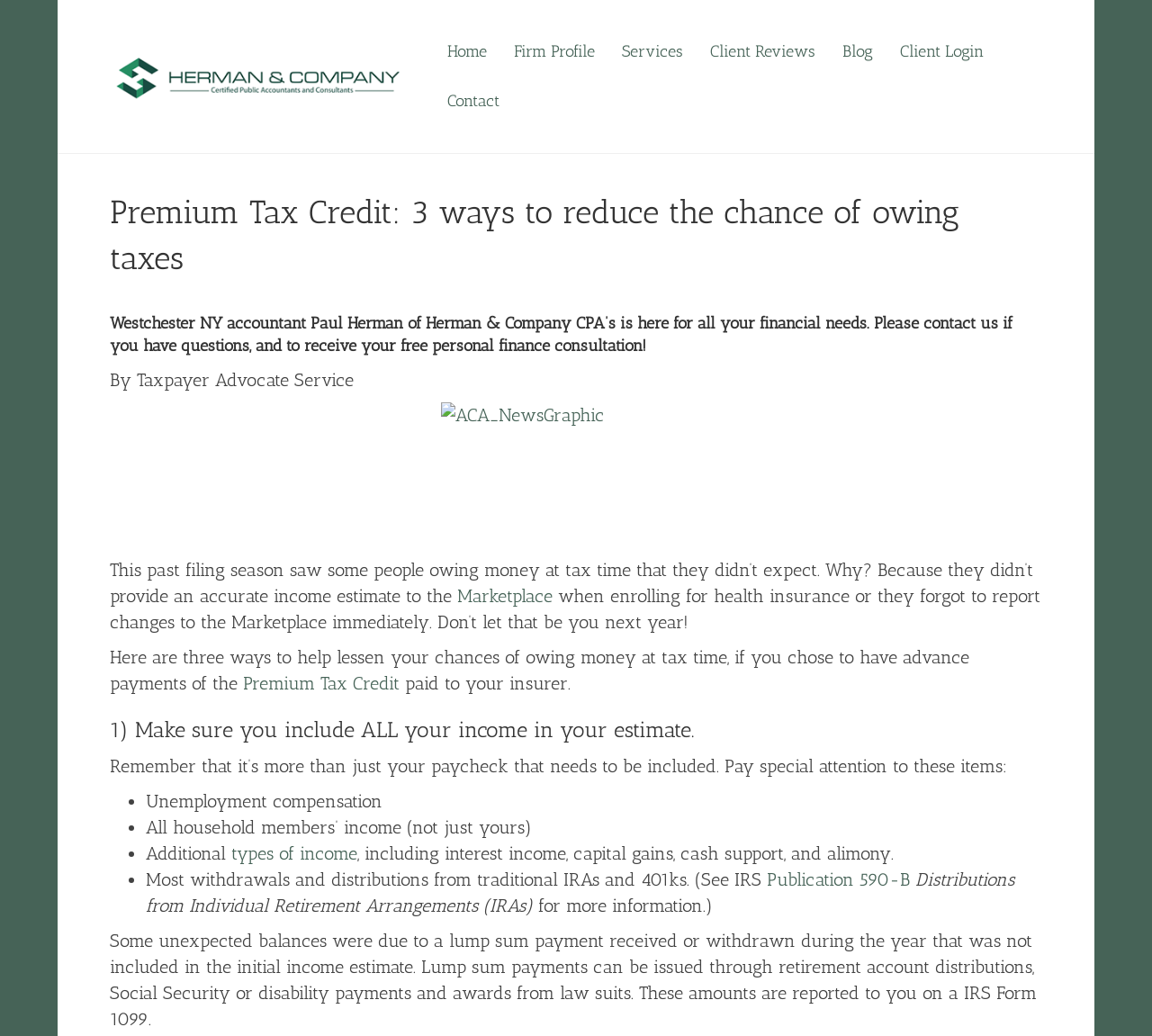Construct a comprehensive description capturing every detail on the webpage.

This webpage is about a tax-related article from Herman & Co. CPA, an accounting firm in Westchester, NY. At the top, there is a logo of Herman & Co. CPA, accompanied by a navigation menu with links to various sections of the website, including Home, Firm Profile, Services, Client Reviews, Blog, Client Login, and Contact.

Below the navigation menu, there is a heading that reads "Premium Tax Credit: 3 ways to reduce the chance of owing taxes." This is followed by a subheading that introduces Paul Herman, the accountant, and invites visitors to contact him for their financial needs.

The main content of the article is divided into sections, each with a heading and a brief description. The first section explains why some people owed money at tax time due to inaccurate income estimates or failure to report changes to the Marketplace. The article then provides three ways to help reduce the chances of owing money at tax time.

The first way is to make sure to include all income in the estimate, including unemployment compensation, all household members' income, and additional types of income such as interest income, capital gains, and alimony. The article provides a list of these items with bullet points.

The rest of the article continues to explain the importance of accurate income estimates and provides more information on how to avoid owing money at tax time. There is also an image related to the article, ACA_NewsGraphic, which is placed on the right side of the page.

Throughout the article, there are links to relevant resources, such as the Marketplace and IRS Publication 590-B, which provide more information on the topics discussed. Overall, the webpage is informative and provides useful tips and resources for individuals looking to manage their finances and reduce their tax liability.